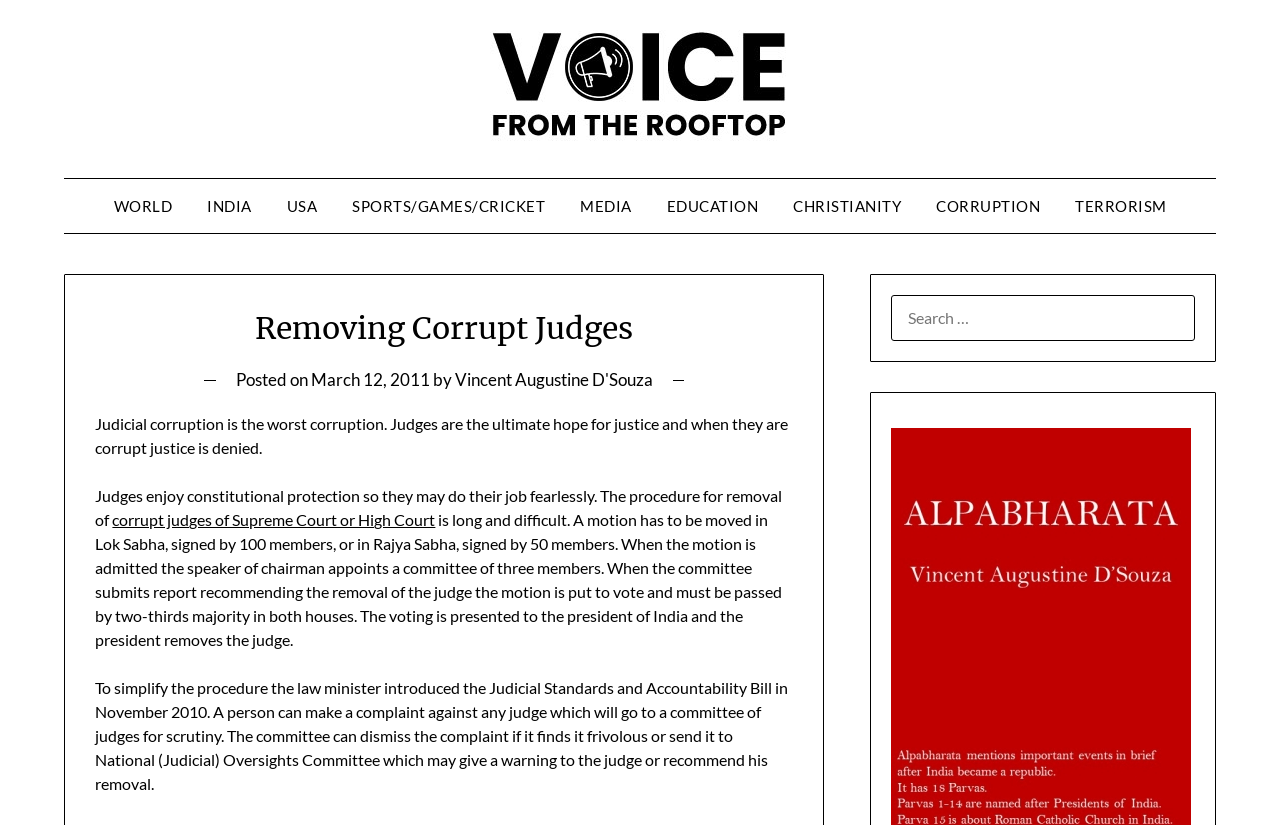From the element description alt="Voice from the rooftop logo", predict the bounding box coordinates of the UI element. The coordinates must be specified in the format (top-left x, top-left y, bottom-right x, bottom-right y) and should be within the 0 to 1 range.

[0.383, 0.036, 0.617, 0.171]